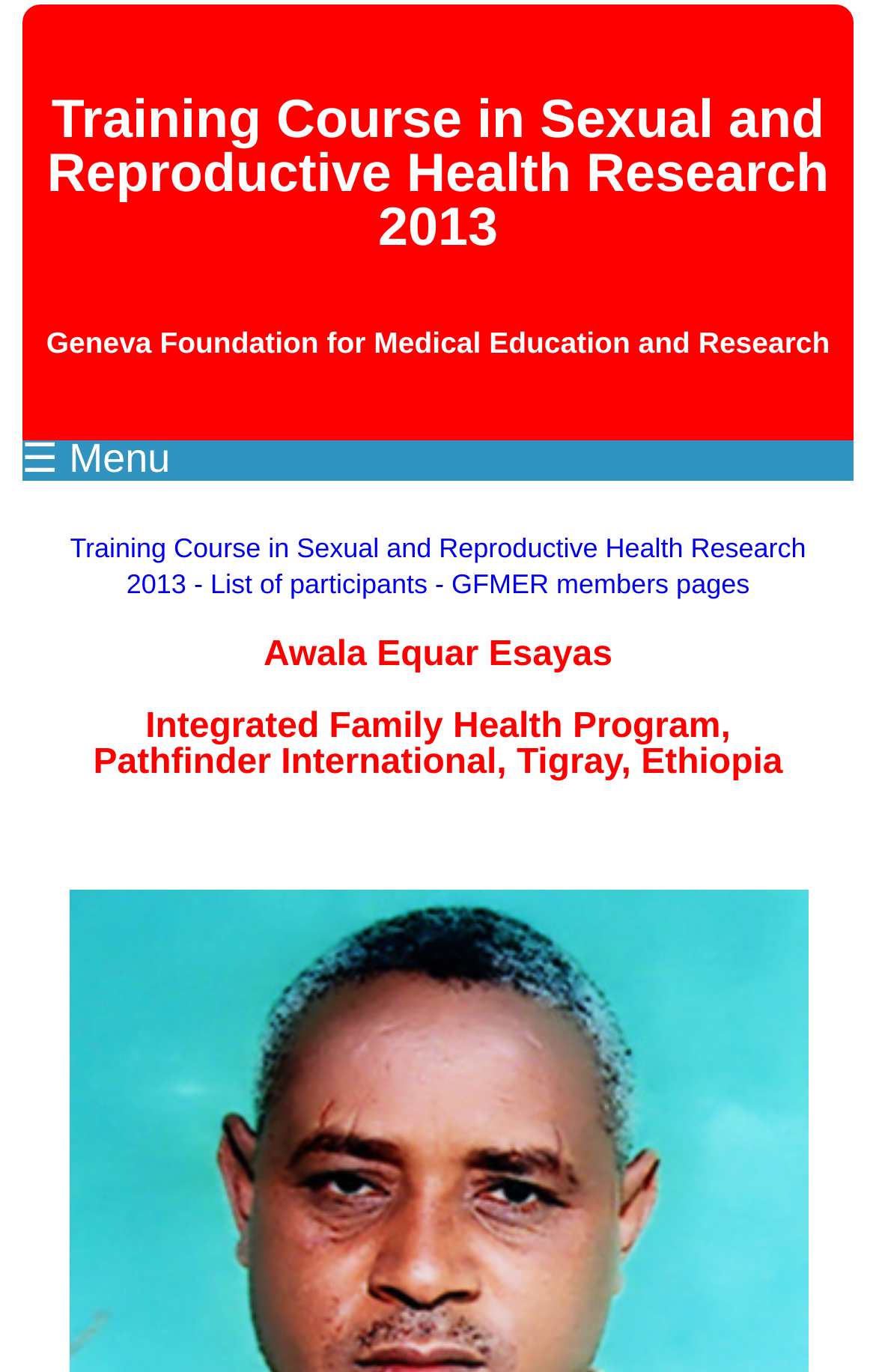What is the location of the program?
Provide a detailed answer to the question using information from the image.

The location of the program can be found in the static text element 'Integrated Family Health Program, Pathfinder International, Tigray, Ethiopia' which is located at the coordinates [0.106, 0.516, 0.894, 0.57]. This element is a child of the root element and is positioned vertically below the program name.